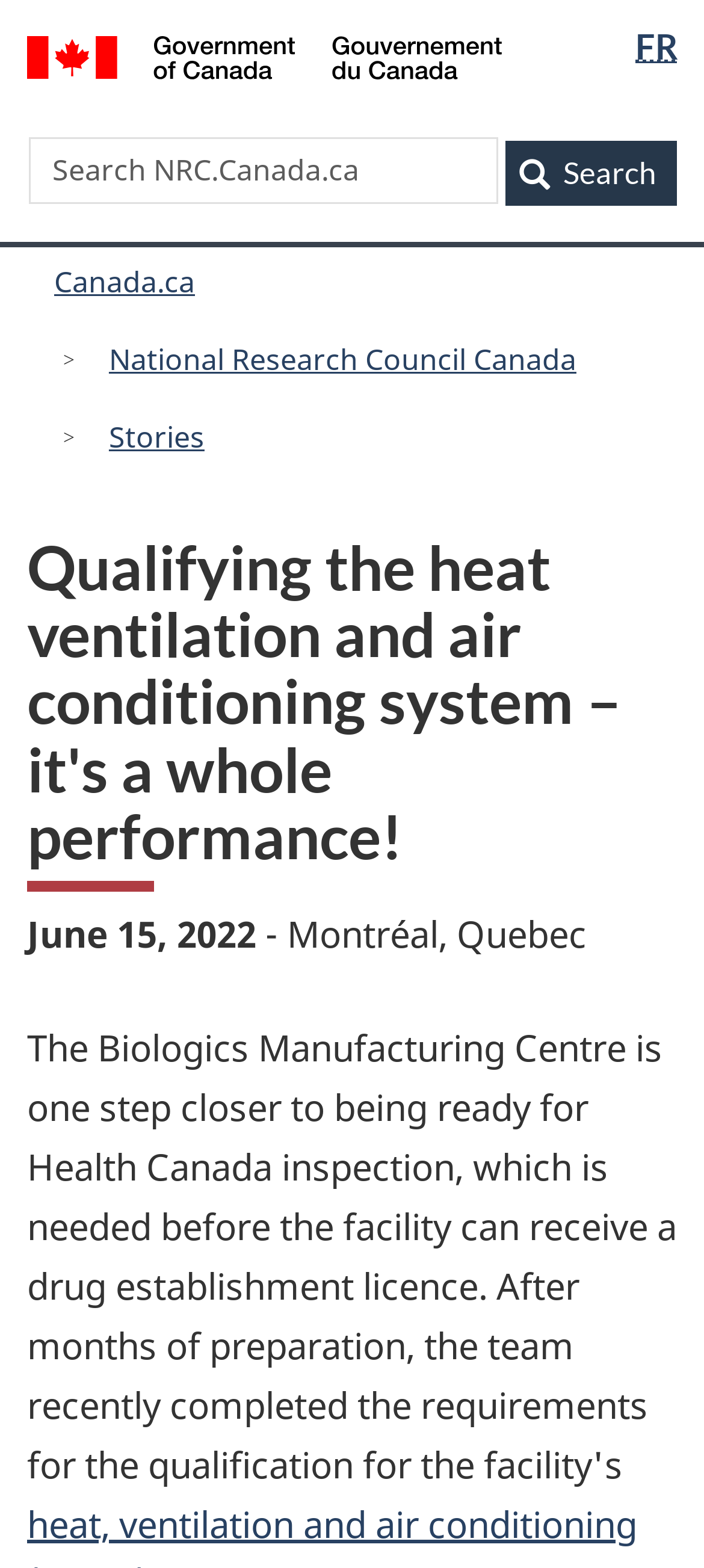Locate the bounding box coordinates of the clickable region to complete the following instruction: "Go to National Research Council Canada."

[0.129, 0.211, 0.844, 0.248]